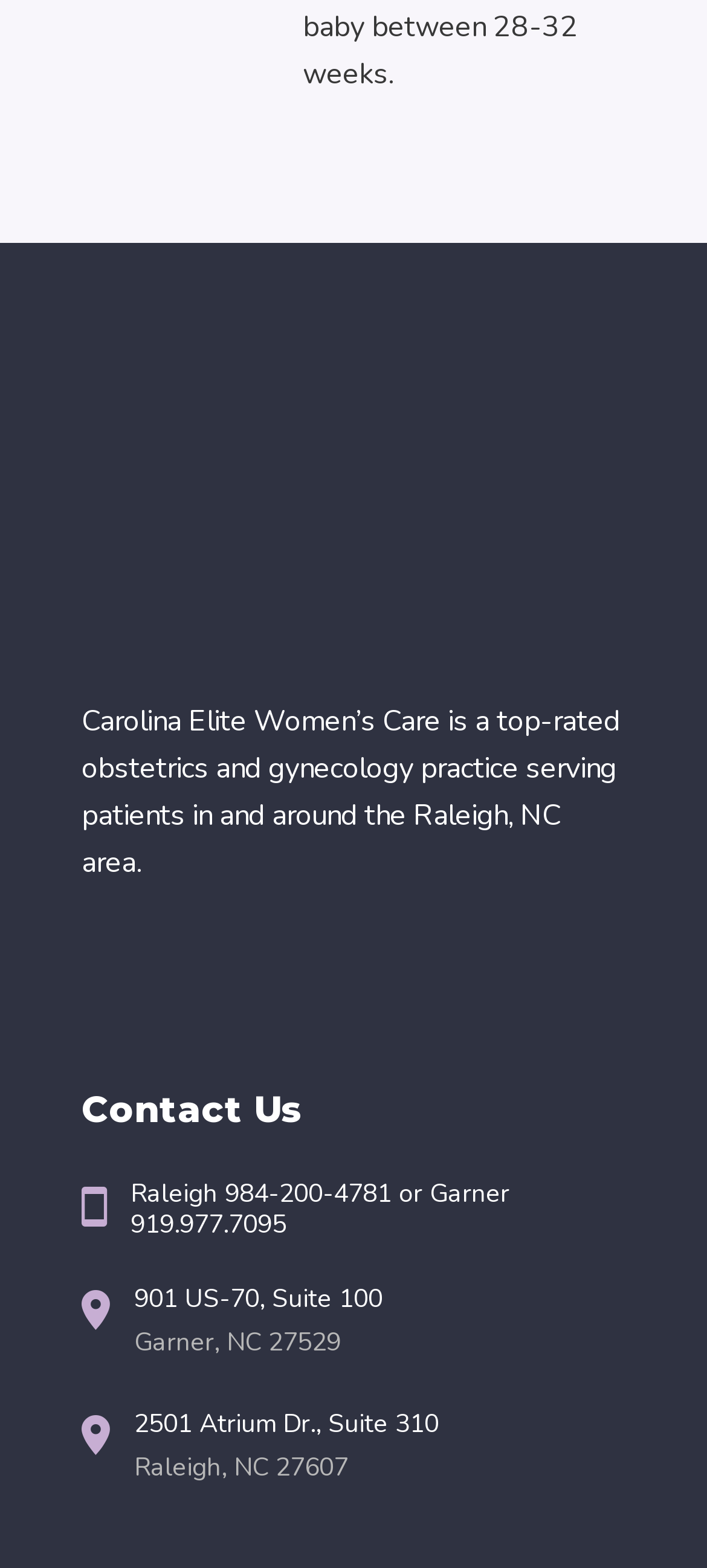How many addresses are provided for the practice?
Based on the image, answer the question in a detailed manner.

The addresses can be found in the link elements with the text '901 US-70, Suite 100' and '2501 Atrium Dr., Suite 310', which correspond to Garner and Raleigh locations respectively. There are two addresses provided.